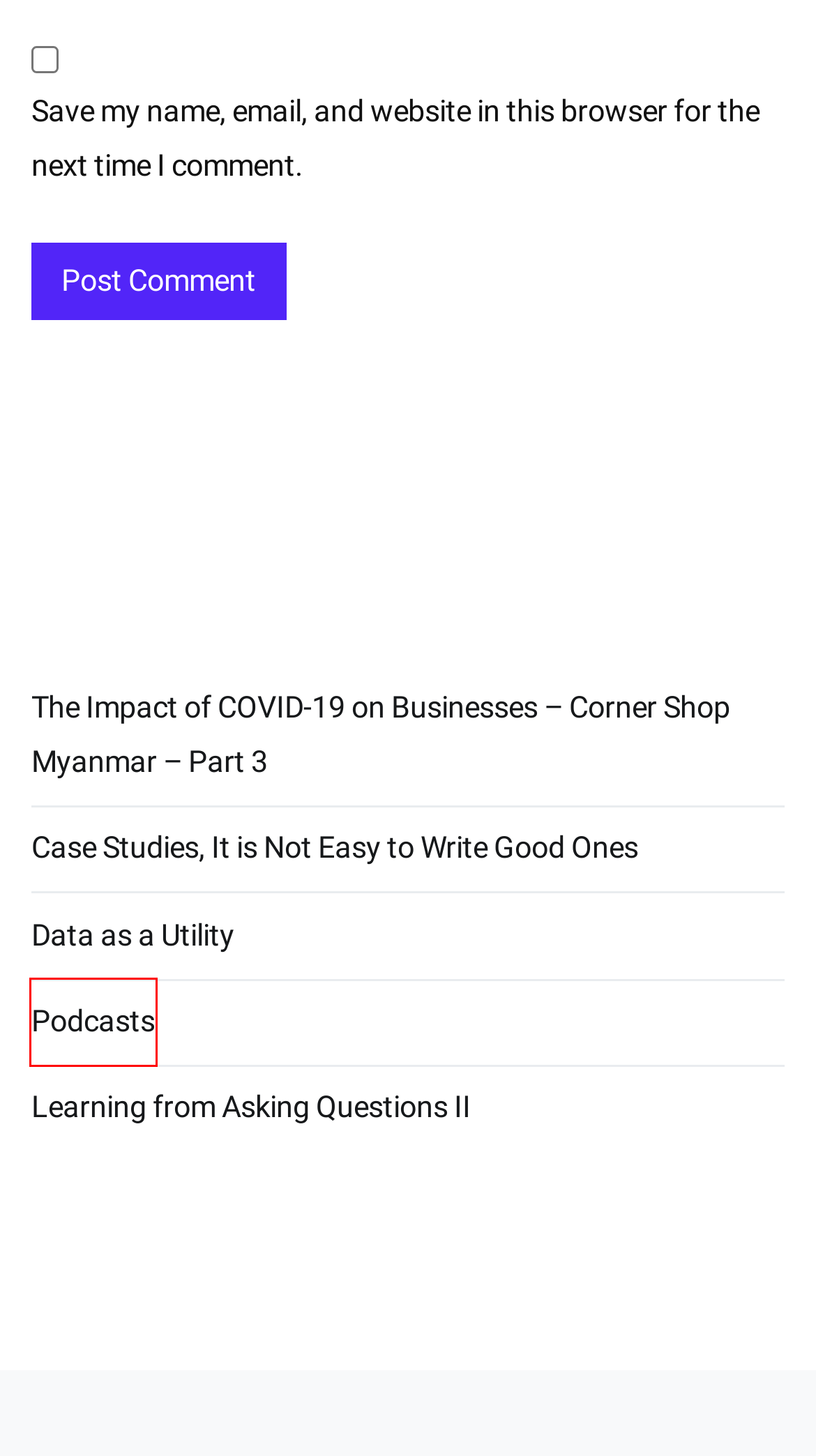Consider the screenshot of a webpage with a red bounding box and select the webpage description that best describes the new page that appears after clicking the element inside the red box. Here are the candidates:
A. Podcasts - Finbit
B. L-IFT_FINBIT - Finbit
C. Blog - Finbit
D. L-IFT - Finbit
E. Case Studies, It is Not Easy to Write Good Ones - Finbit
F. The Impact of COVID-19 on Businesses – Corner Shop Myanmar – Part 3 - Finbit
G. Data as a Utility - Finbit
H. Learning from Asking Questions II - Finbit

A